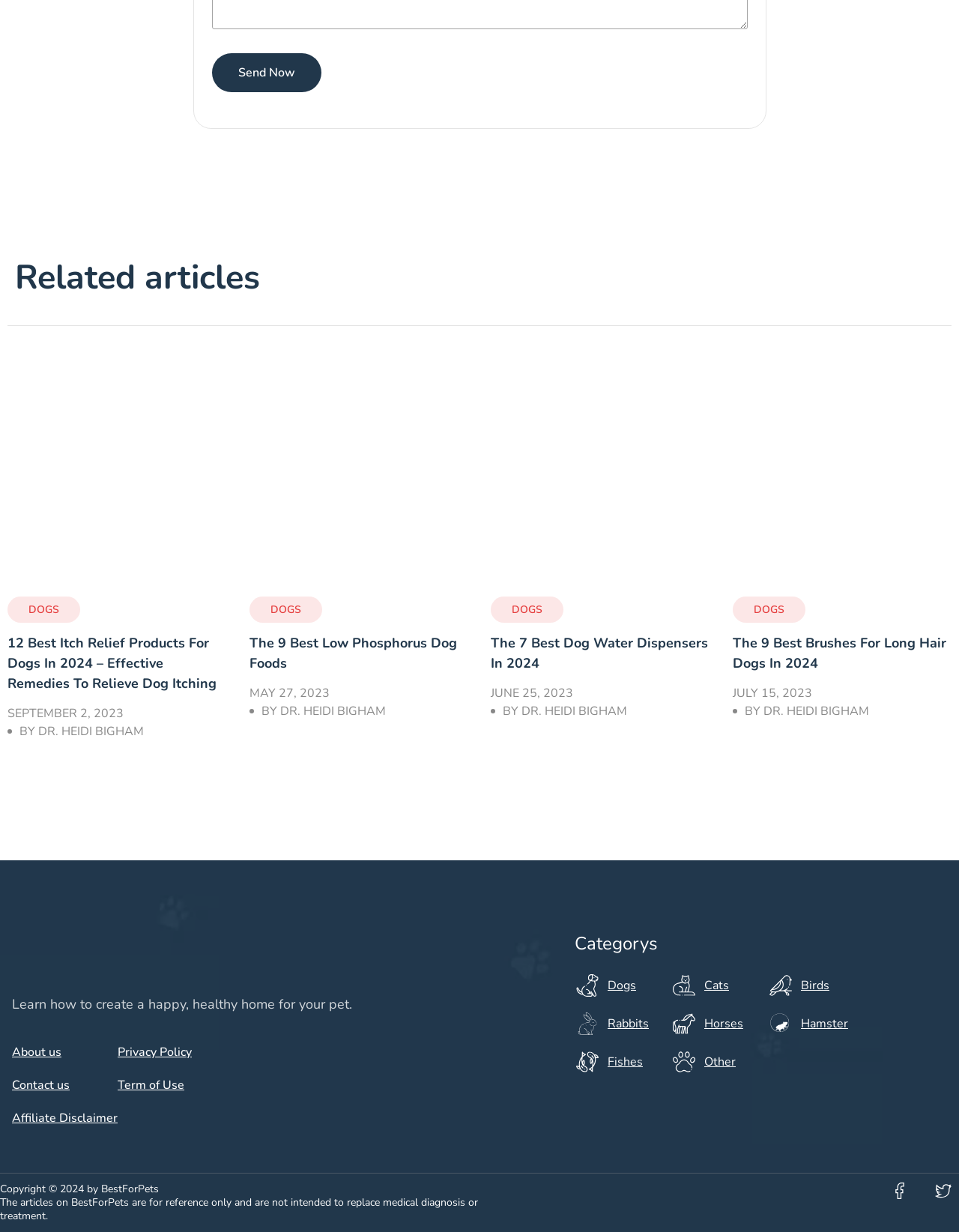What is the purpose of the website according to the text at the bottom?
From the details in the image, provide a complete and detailed answer to the question.

I found a text at the bottom of the webpage that says 'Learn how to create a happy, healthy home for your pet.', which suggests that the purpose of this website is to provide information and resources to help pet owners create a happy and healthy home for their pets.